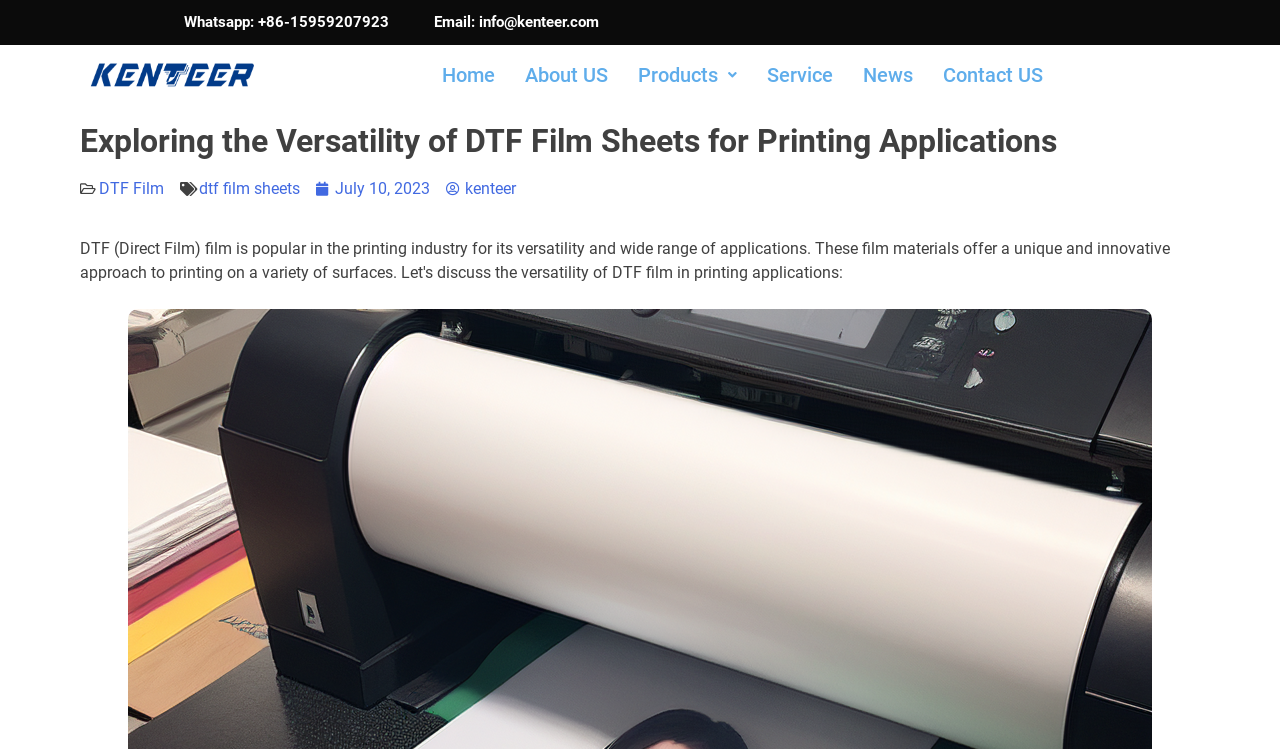Please determine the main heading text of this webpage.

Exploring the Versatility of DTF Film Sheets for Printing Applications